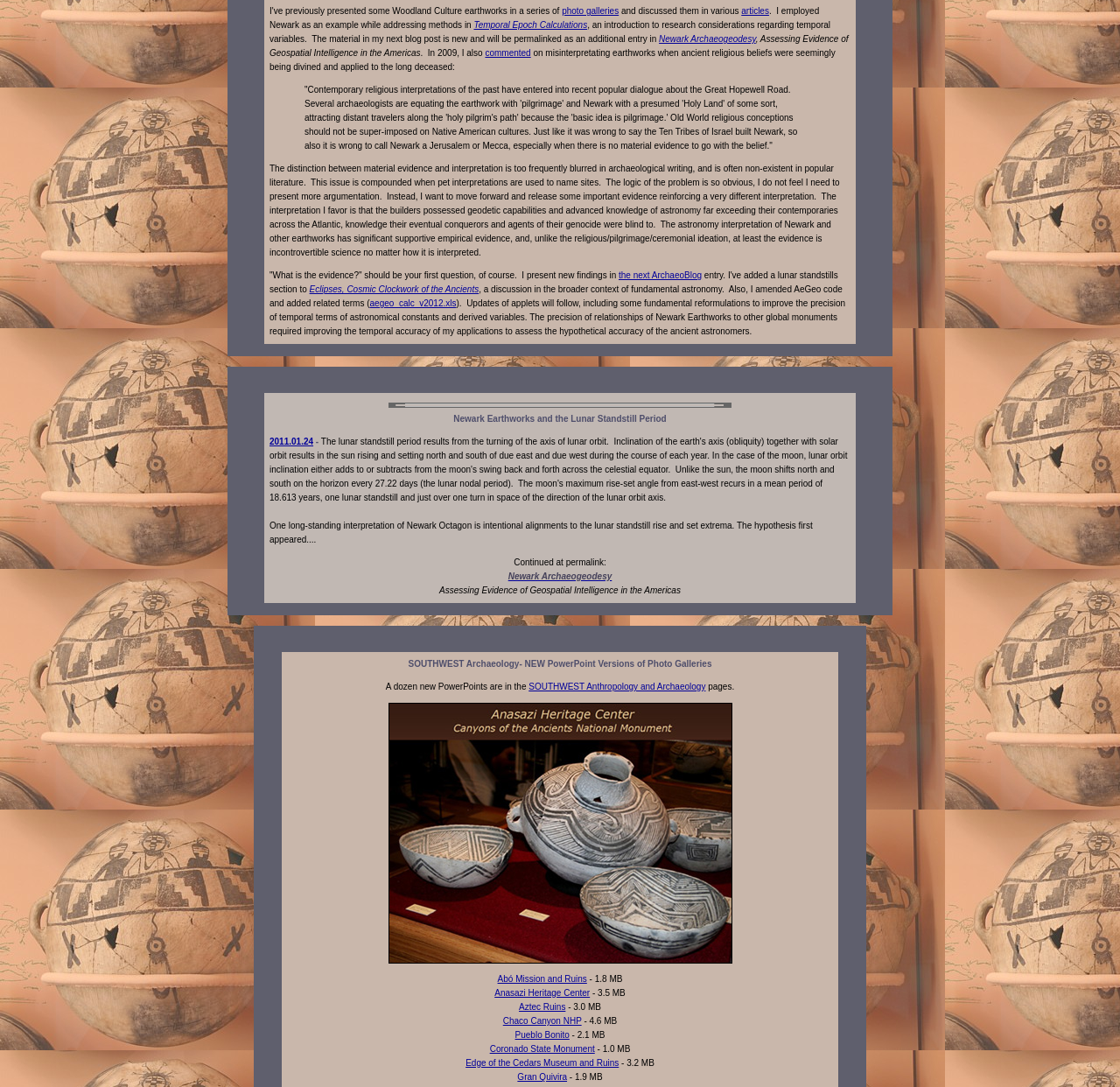Bounding box coordinates are specified in the format (top-left x, top-left y, bottom-right x, bottom-right y). All values are floating point numbers bounded between 0 and 1. Please provide the bounding box coordinate of the region this sentence describes: photo galleries

[0.502, 0.006, 0.552, 0.014]